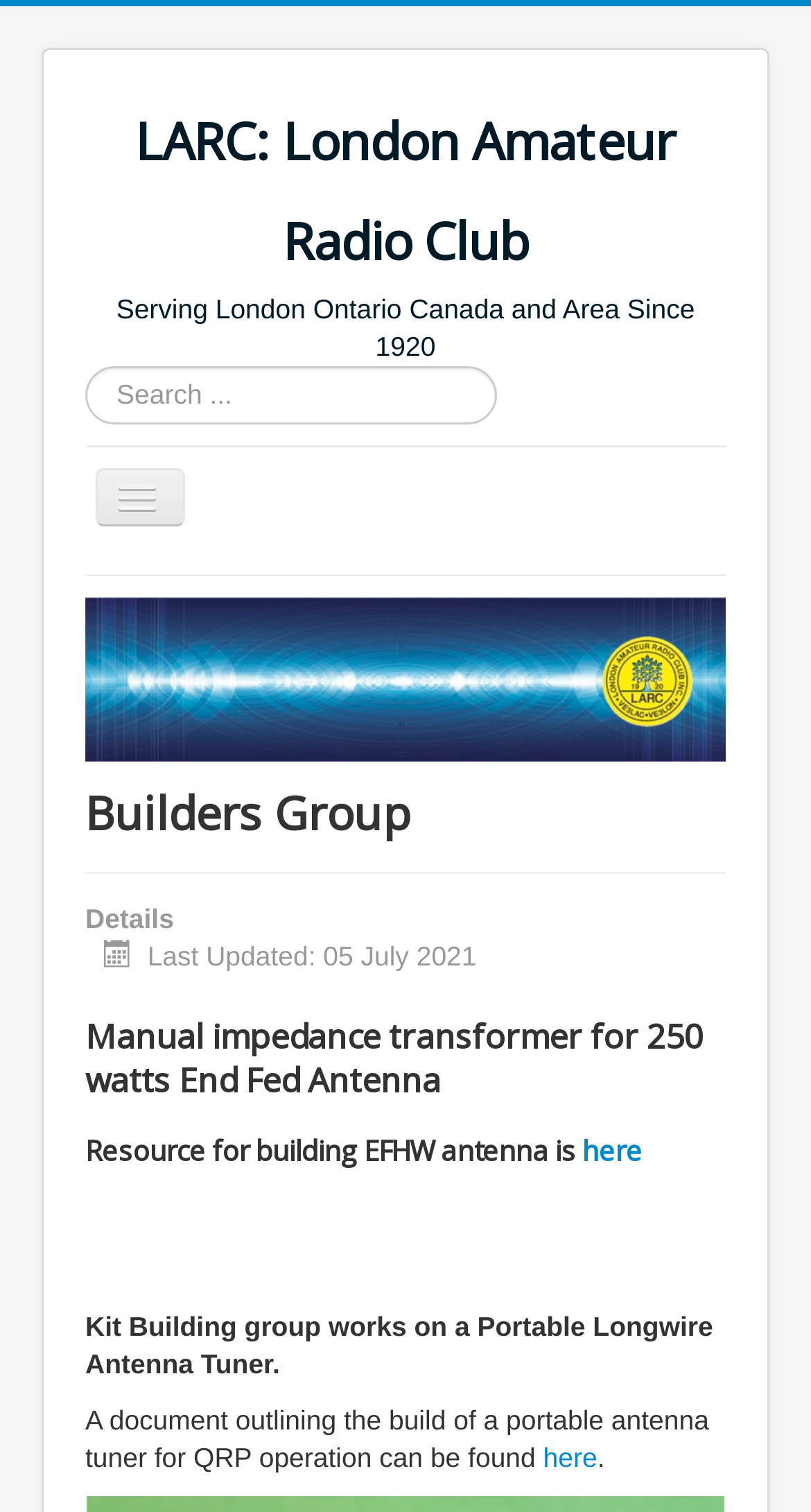Identify the bounding box coordinates of the clickable region necessary to fulfill the following instruction: "contact us". The bounding box coordinates should be four float numbers between 0 and 1, i.e., [left, top, right, bottom].

None